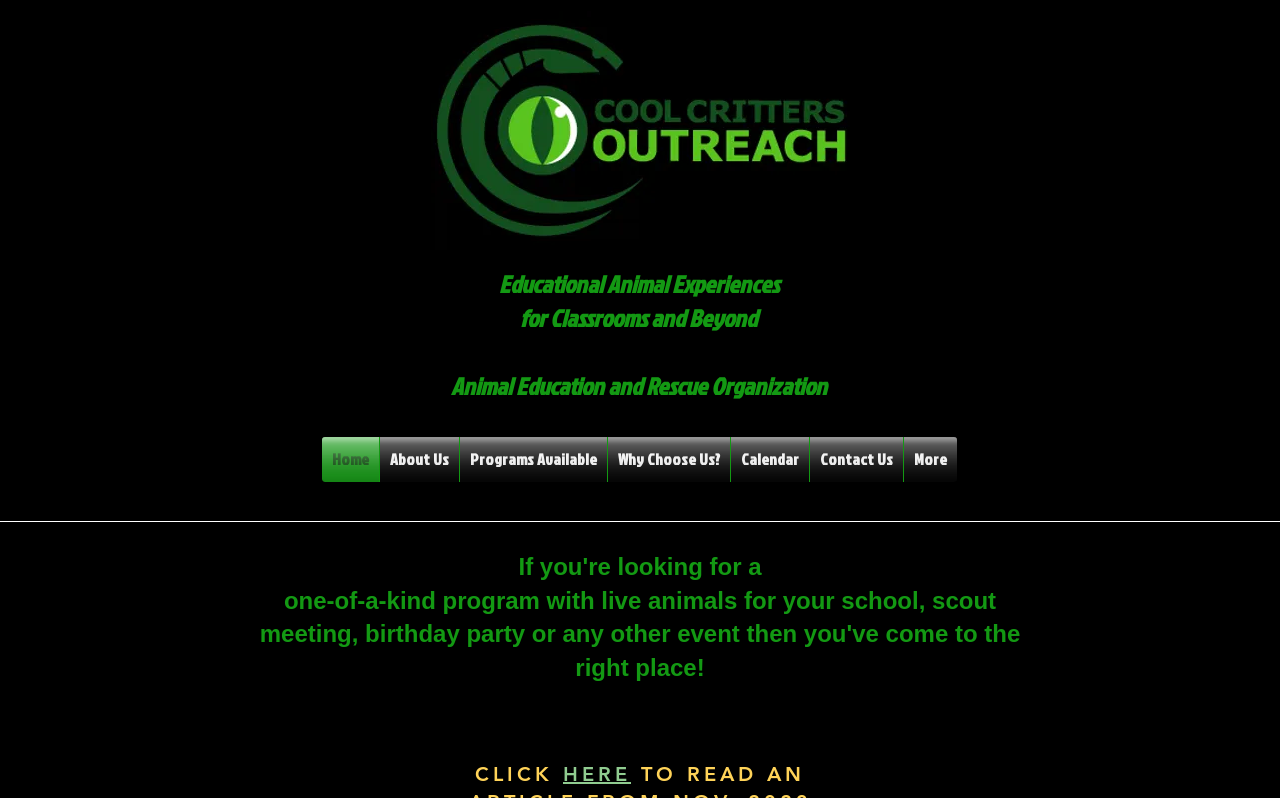What is the name of the organization?
Look at the image and respond with a one-word or short-phrase answer.

Cool Critters Outreach